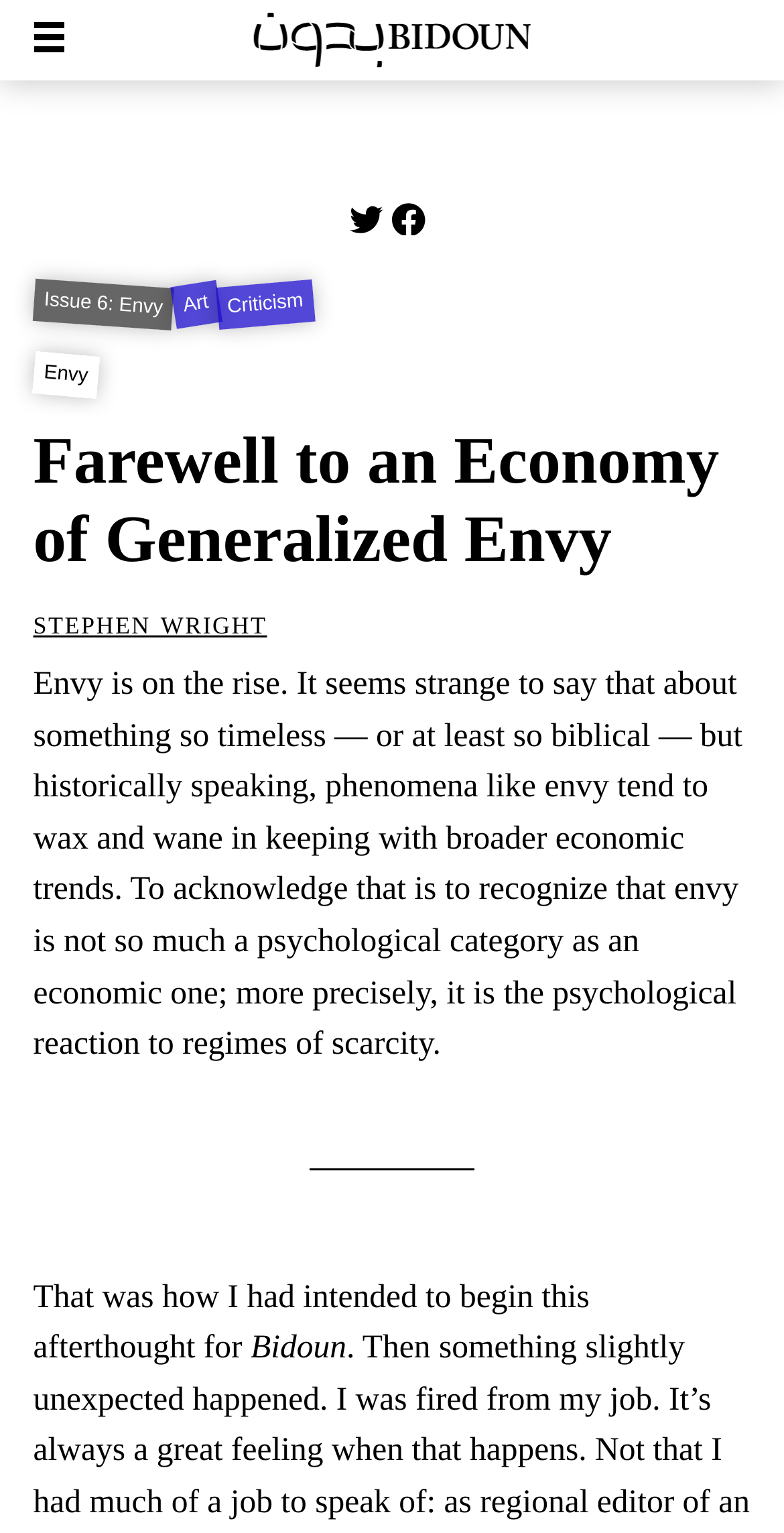Please specify the bounding box coordinates of the element that should be clicked to execute the given instruction: 'Click the link to Issue 6: Envy'. Ensure the coordinates are four float numbers between 0 and 1, expressed as [left, top, right, bottom].

[0.04, 0.182, 0.221, 0.216]